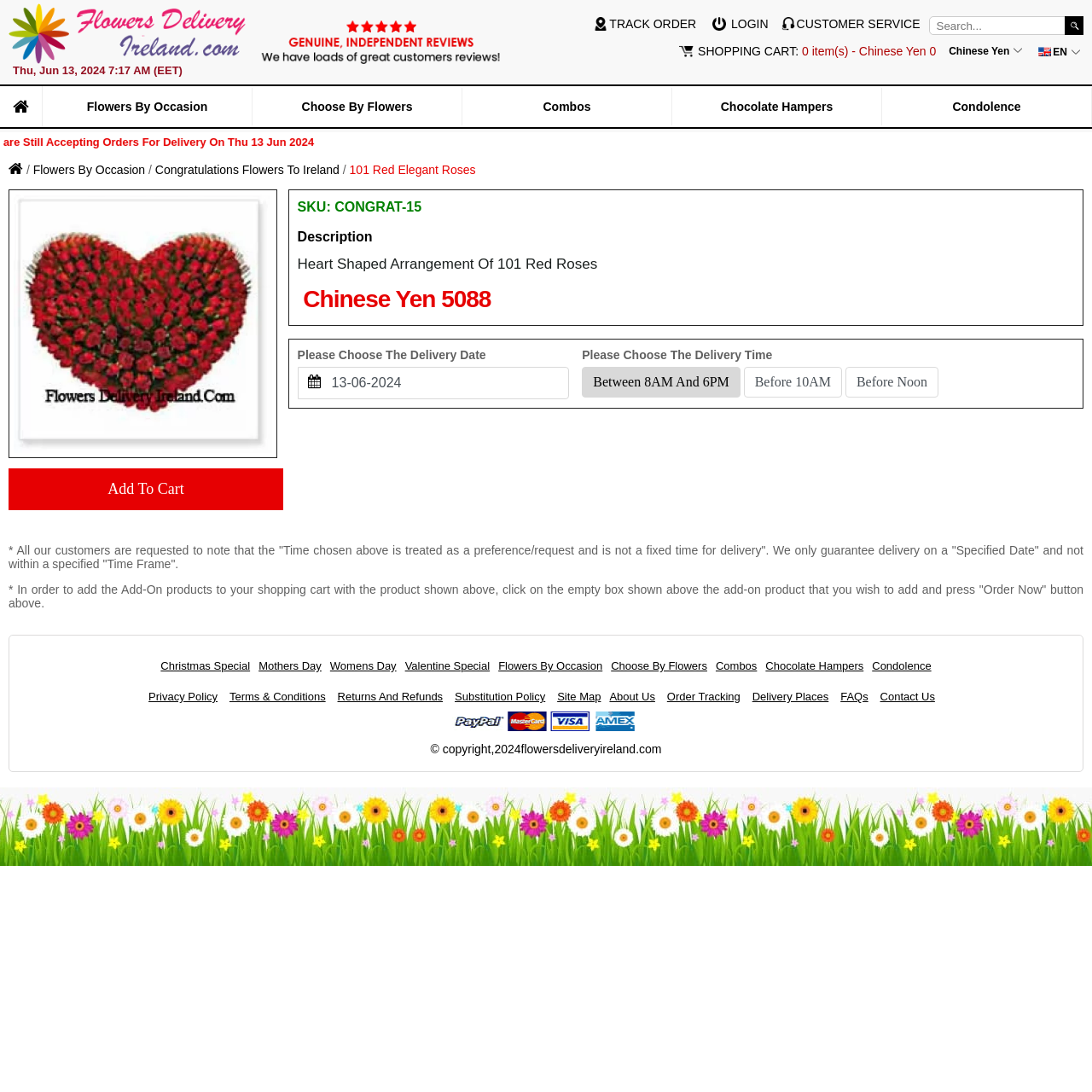Please specify the bounding box coordinates for the clickable region that will help you carry out the instruction: "Choose a delivery date".

[0.272, 0.336, 0.521, 0.364]